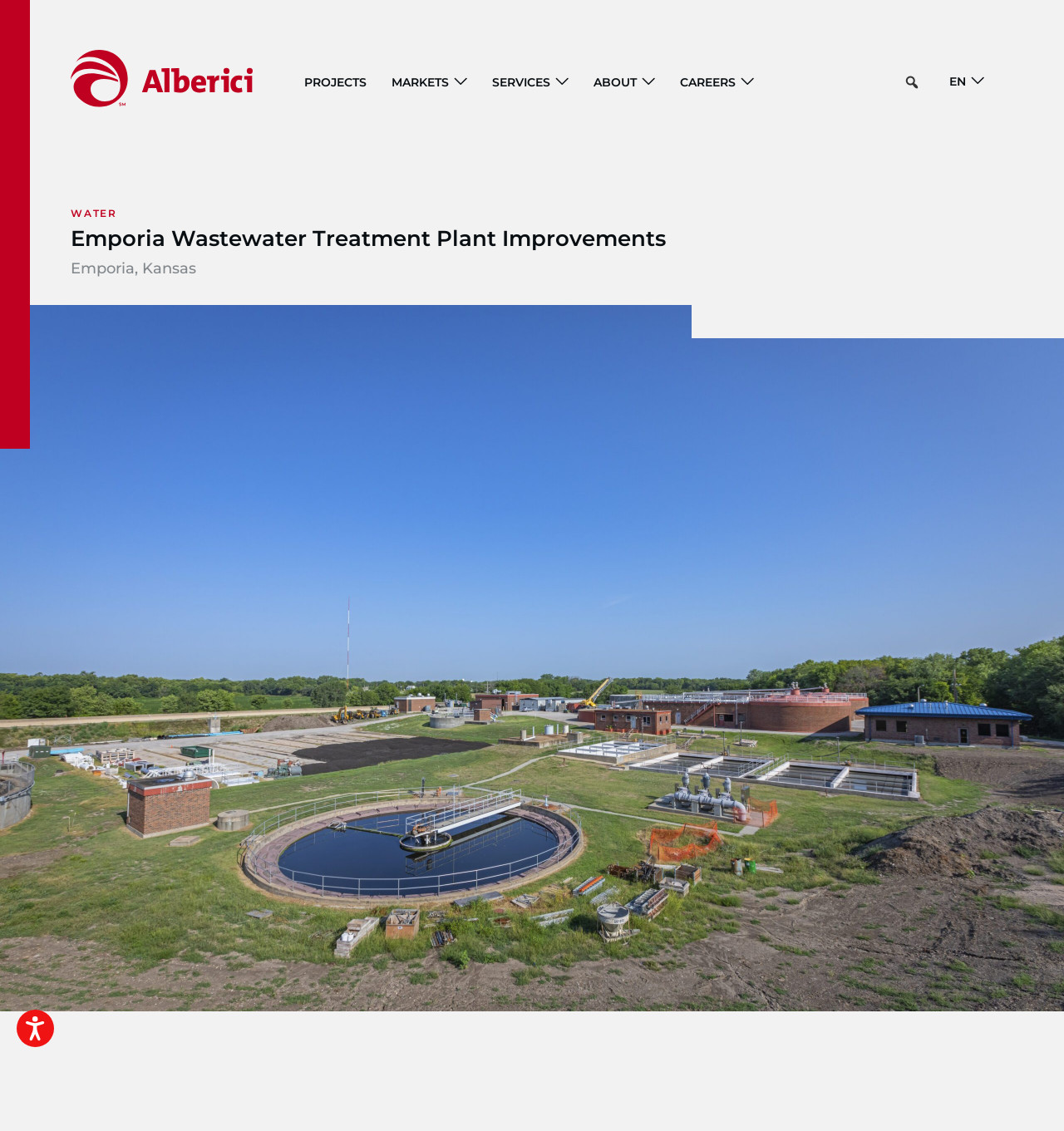Provide the bounding box coordinates for the UI element described in this sentence: "aria-label="Search..." name="s"". The coordinates should be four float values between 0 and 1, i.e., [left, top, right, bottom].

[0.846, 0.062, 0.869, 0.084]